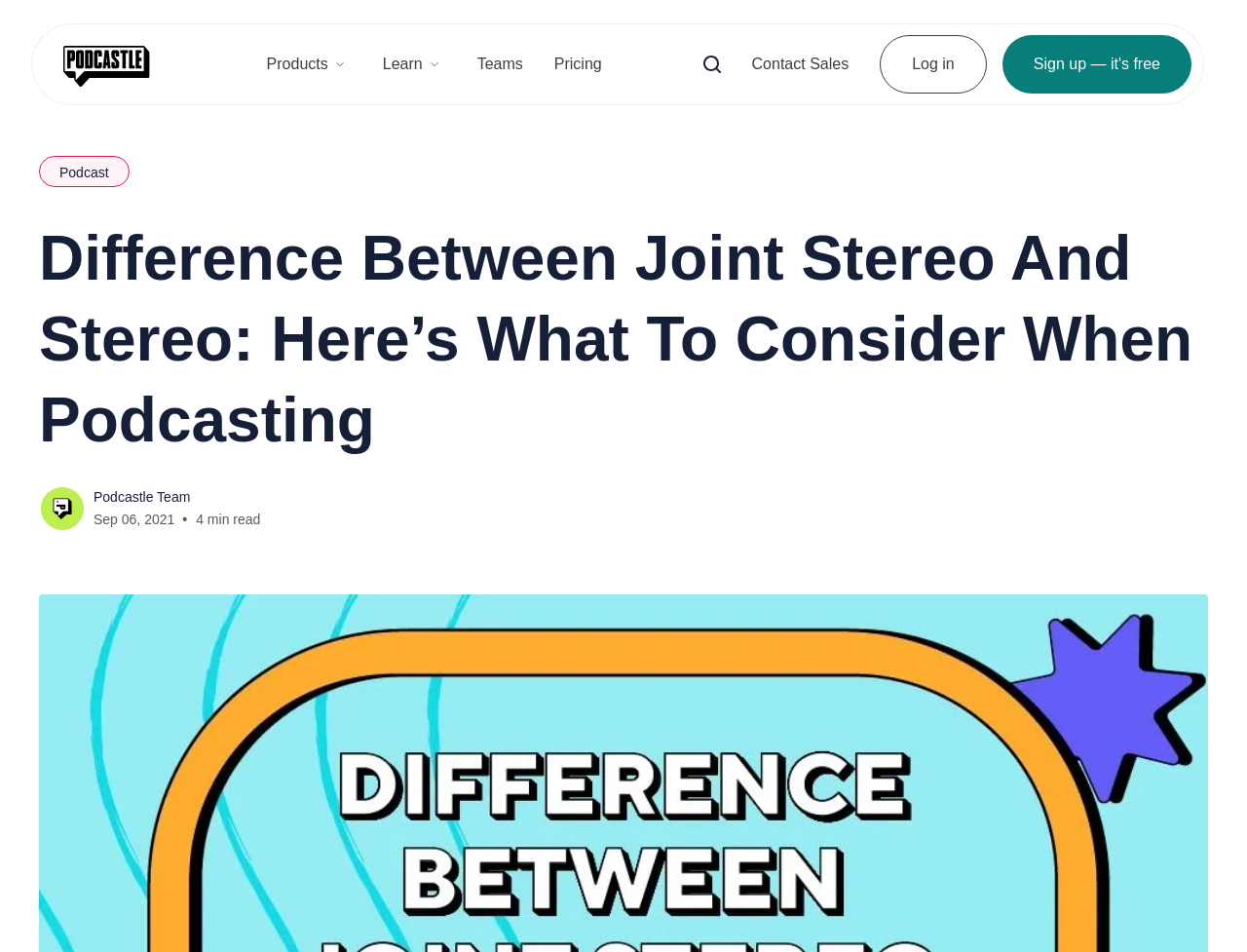Summarize the contents and layout of the webpage in detail.

The webpage is about the difference between joint stereo and stereo in podcasting, focusing on the impact on audio file size and sound quality. 

At the top left corner, there is a logo of Podcastle Header, accompanied by an image. Below the logo, there are several navigation links, including "Products", "Learn", and "Teams", each with a small icon next to it. The "Pricing" link is located to the right of "Teams". 

Further to the right, there is an image, followed by a "Contact Sales" link. A "Log in" button is situated at the top right corner, next to a "Sign up — it's free" button.

The main content of the webpage is a heading that reads "Difference Between Joint Stereo And Stereo: Here’s What To Consider When Podcasting". Below the heading, there are links to "Podcast" and "Podcastle Team", with a small image of the Podcastle Team. The publication date "Sep 06, 2021" and the estimated reading time "4 min read" are also displayed.